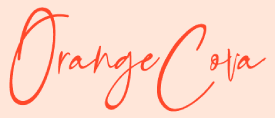Using the elements shown in the image, answer the question comprehensively: What is the background color of the logo?

The caption describes the background as a 'soft, complementary hue', which enhances the logo's visibility and appeal. The exact shade is not specified, but it is implied to be a gentle, harmonious color that complements the orange script.